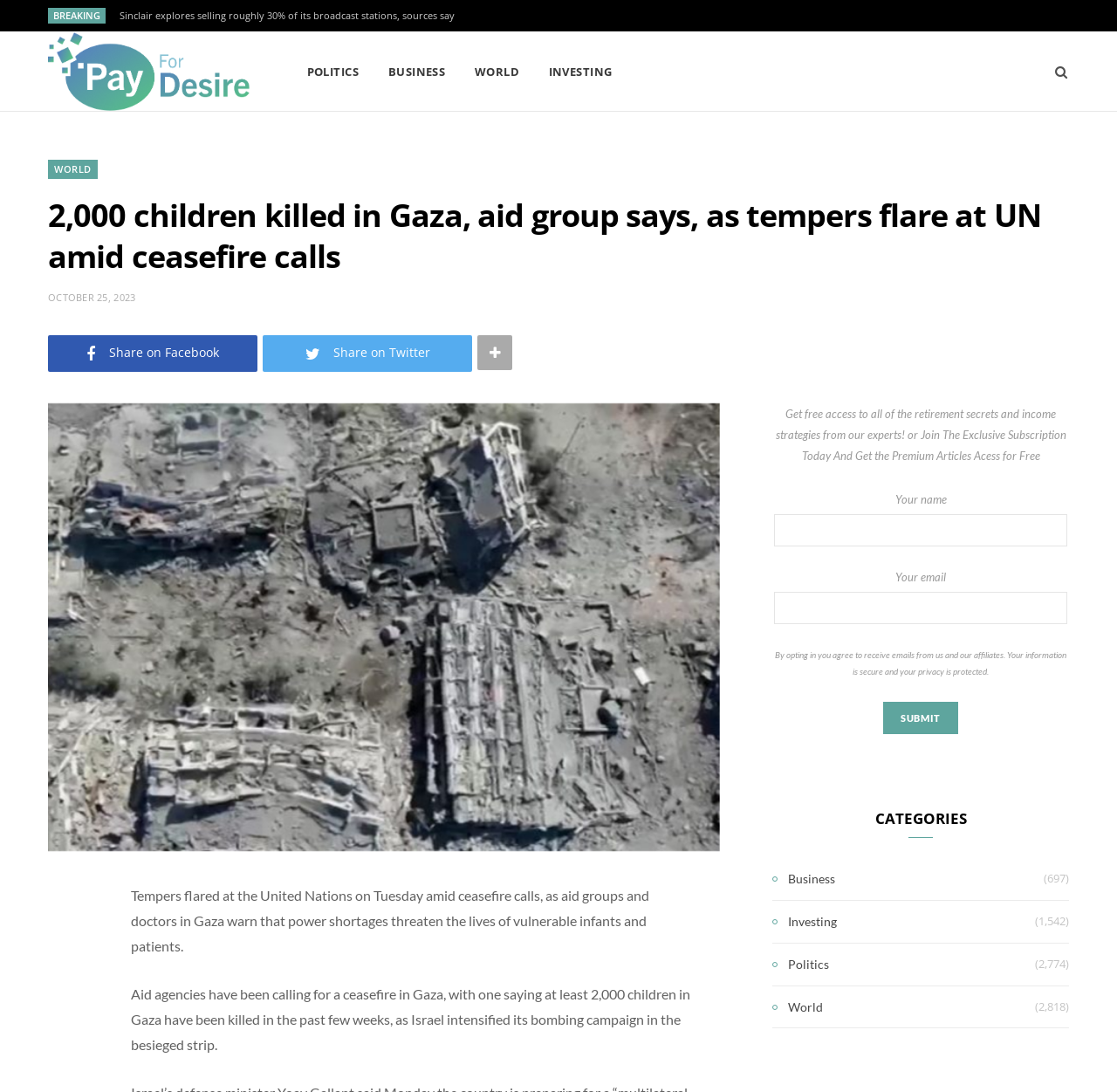Pinpoint the bounding box coordinates of the element you need to click to execute the following instruction: "Click on the 'Pay For Desire' link". The bounding box should be represented by four float numbers between 0 and 1, in the format [left, top, right, bottom].

[0.043, 0.03, 0.224, 0.102]